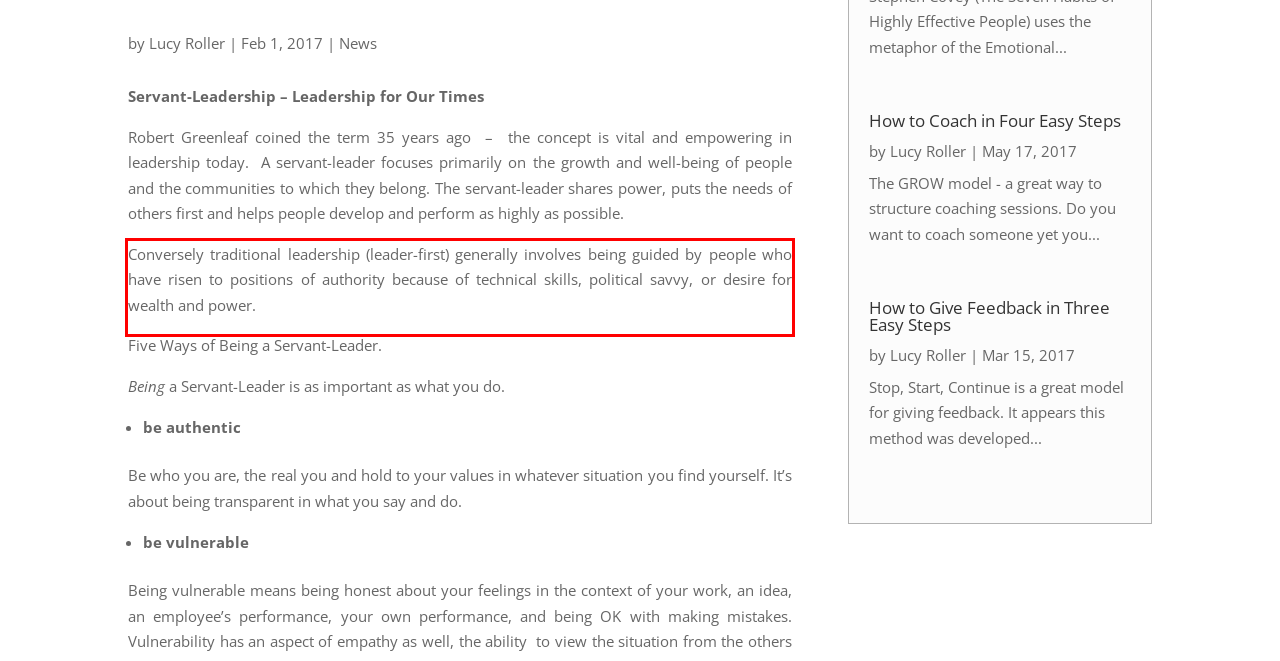Given the screenshot of a webpage, identify the red rectangle bounding box and recognize the text content inside it, generating the extracted text.

Conversely traditional leadership (leader-first) generally involves being guided by people who have risen to positions of authority because of technical skills, political savvy, or desire for wealth and power.